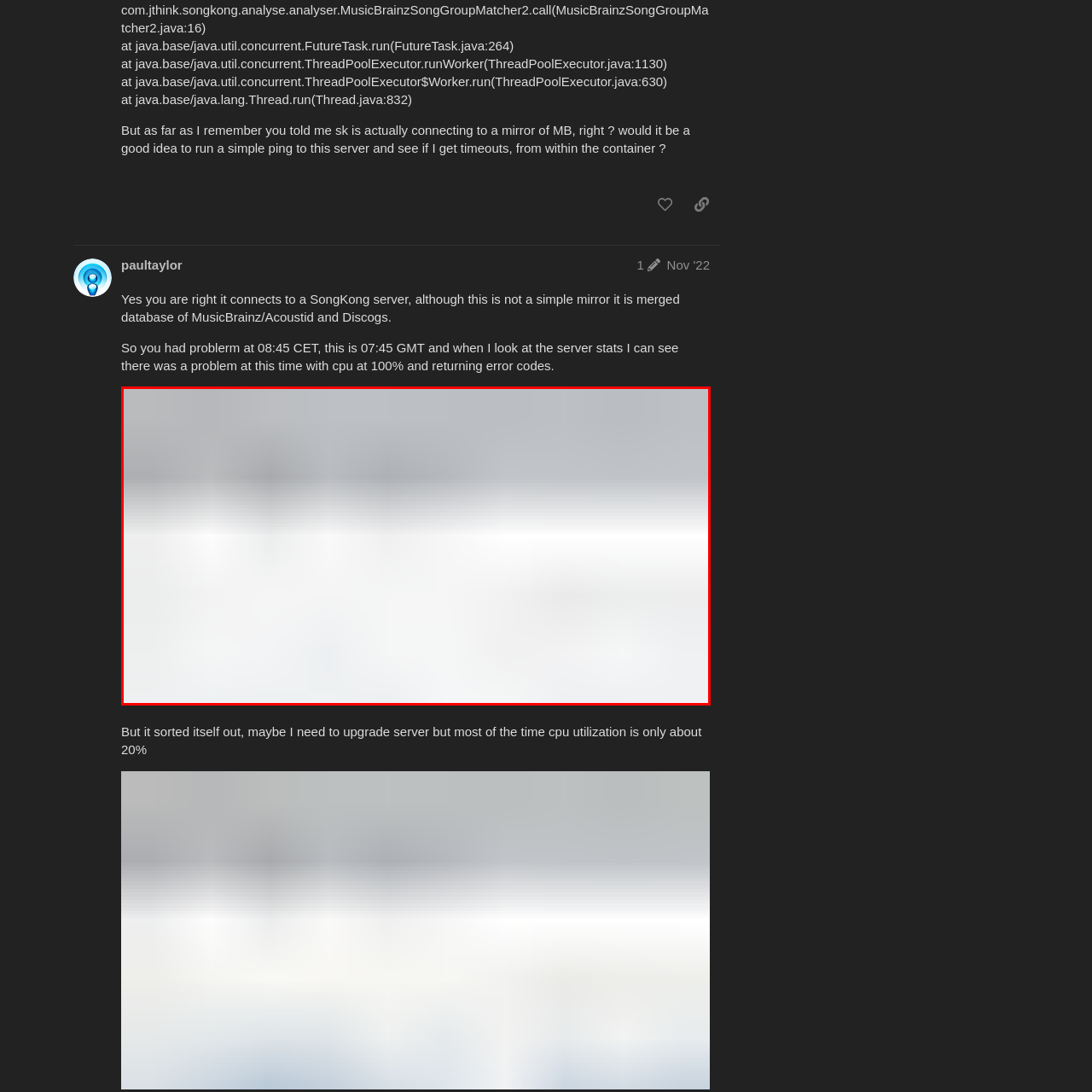What kind of atmosphere does the image convey?
Inspect the image enclosed by the red bounding box and provide a detailed and comprehensive answer to the question.

The caption describes the background as having soft gradients of gray and white, which creates a serene and minimalistic atmosphere, suggesting a modern workspace or digital interface.